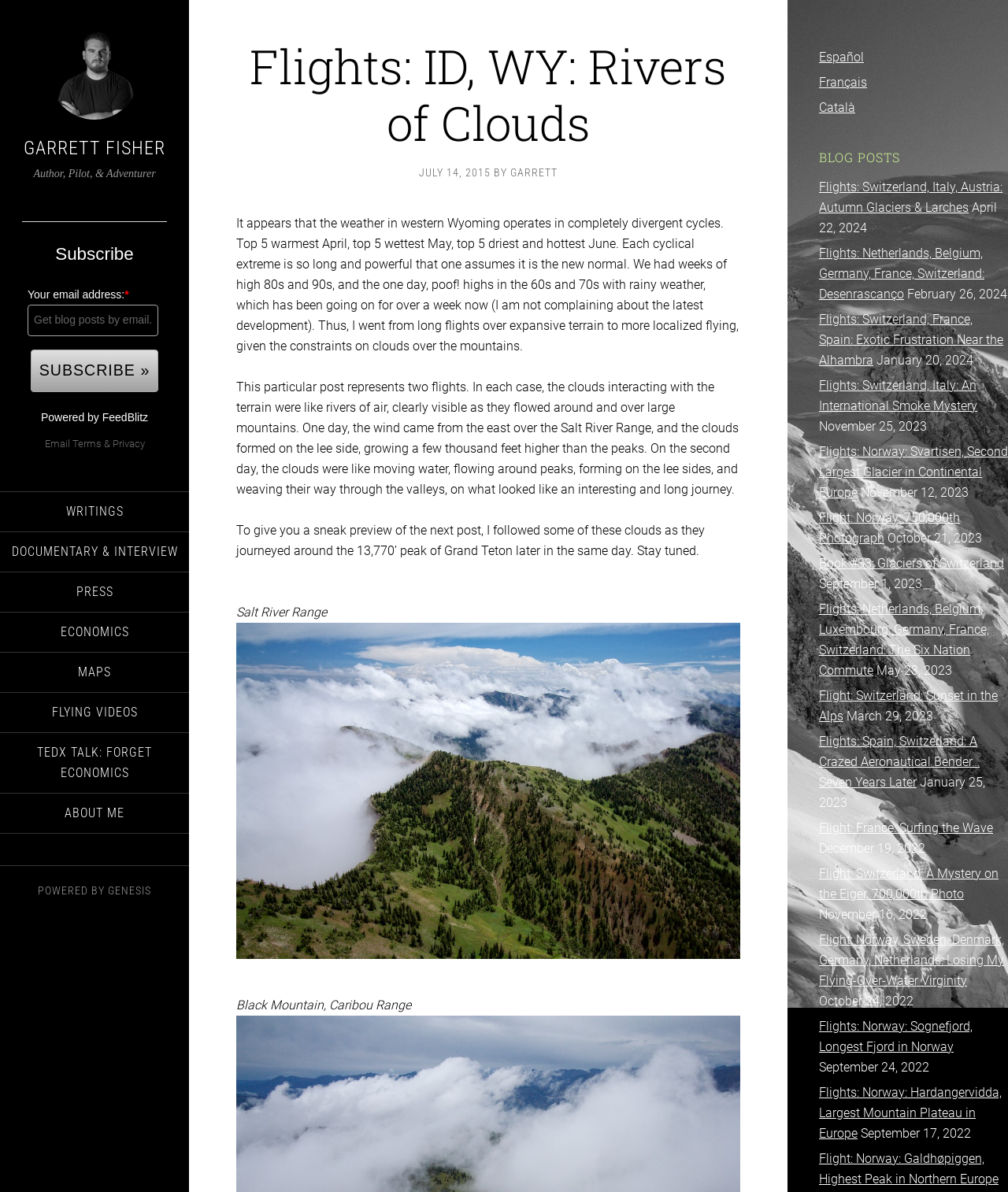Please identify the primary heading on the webpage and return its text.

Flights: ID, WY: Rivers of Clouds